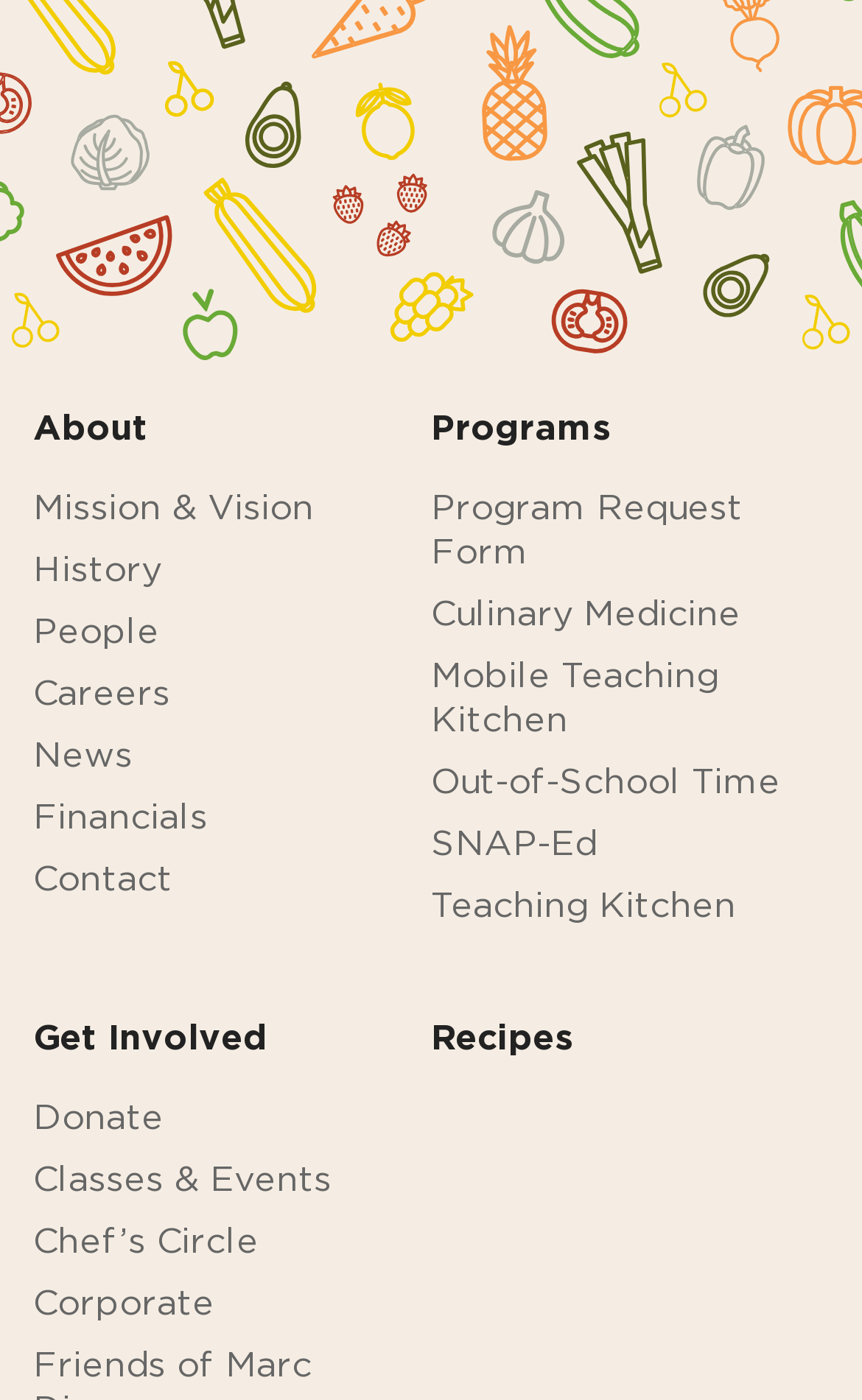How many links are in the 'Programs' menu?
Using the details shown in the screenshot, provide a comprehensive answer to the question.

The 'Programs' menu has 6 links, which can be determined by counting the number of links within the menu element with coordinates [0.5, 0.346, 0.962, 0.662]. These links are 'Program Request Form', 'Culinary Medicine', 'Mobile Teaching Kitchen', 'Out-of-School Time', 'SNAP-Ed', and 'Teaching Kitchen'.